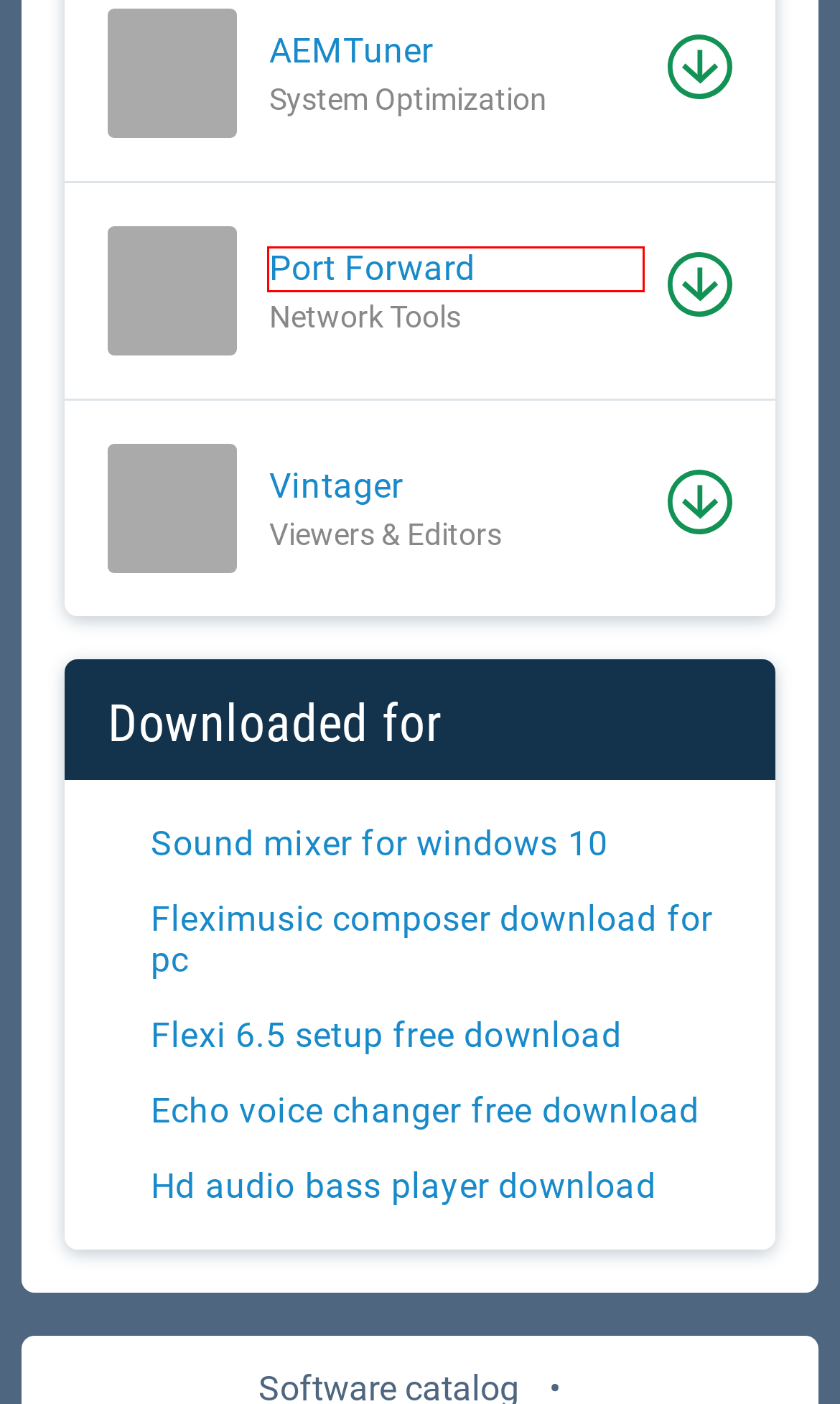Look at the screenshot of a webpage where a red bounding box surrounds a UI element. Your task is to select the best-matching webpage description for the new webpage after you click the element within the bounding box. The available options are:
A. Download free Vintager 2016.2
B. Free fleximusic composer download for pc (Windows)
C. AEMTuner (free) download Windows version
D. Flexi 6.5 setup free download (Windows)
E. Download free AEMTuner 3.2.2013.806
F. Port Forward (free version) download for PC
G. Vintager (free) download Windows version
H. Download Port Forward 1.01 for free

F